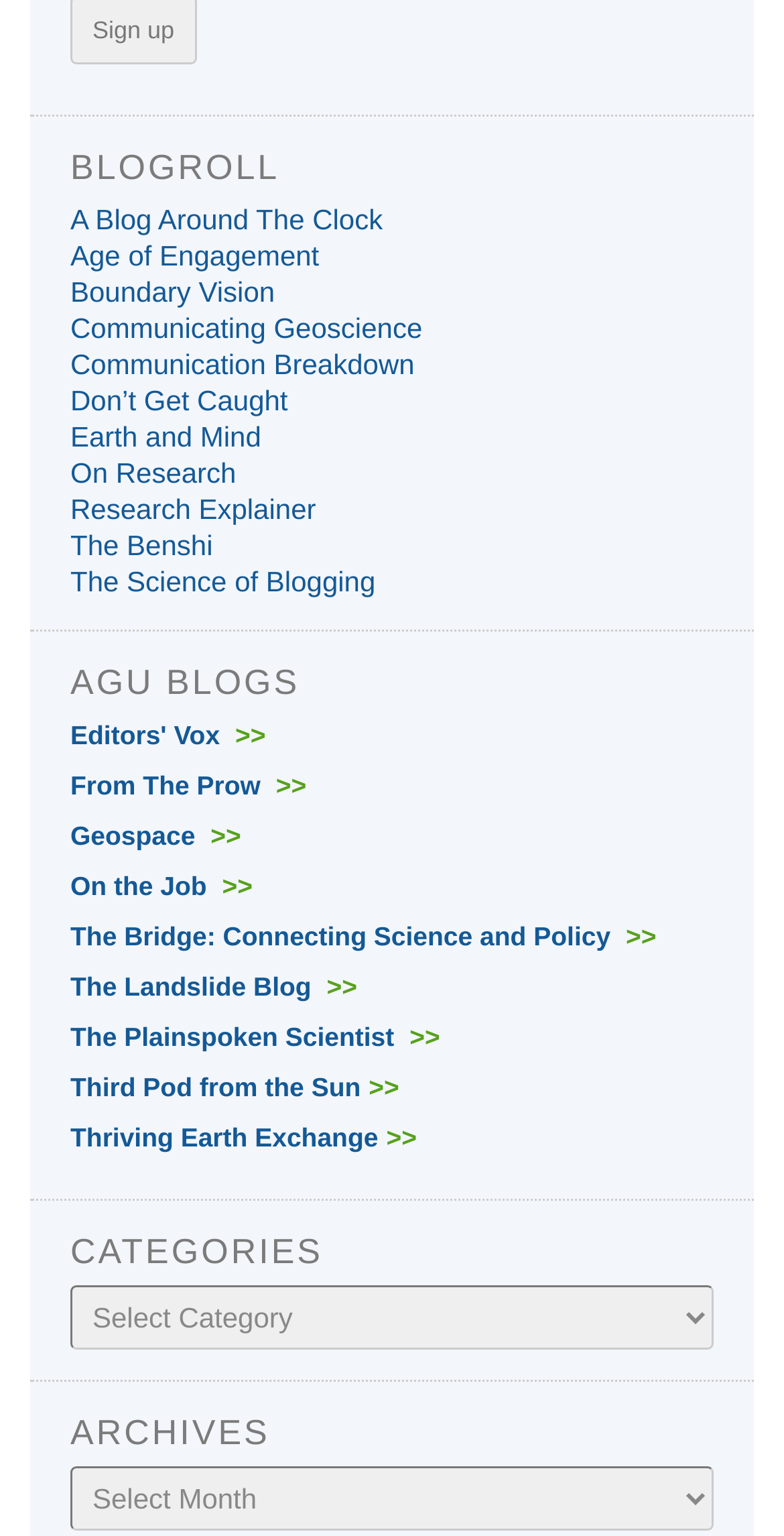What is the name of the first blog in the 'BLOGROLL' section?
Look at the image and respond with a one-word or short phrase answer.

A Blog Around The Clock